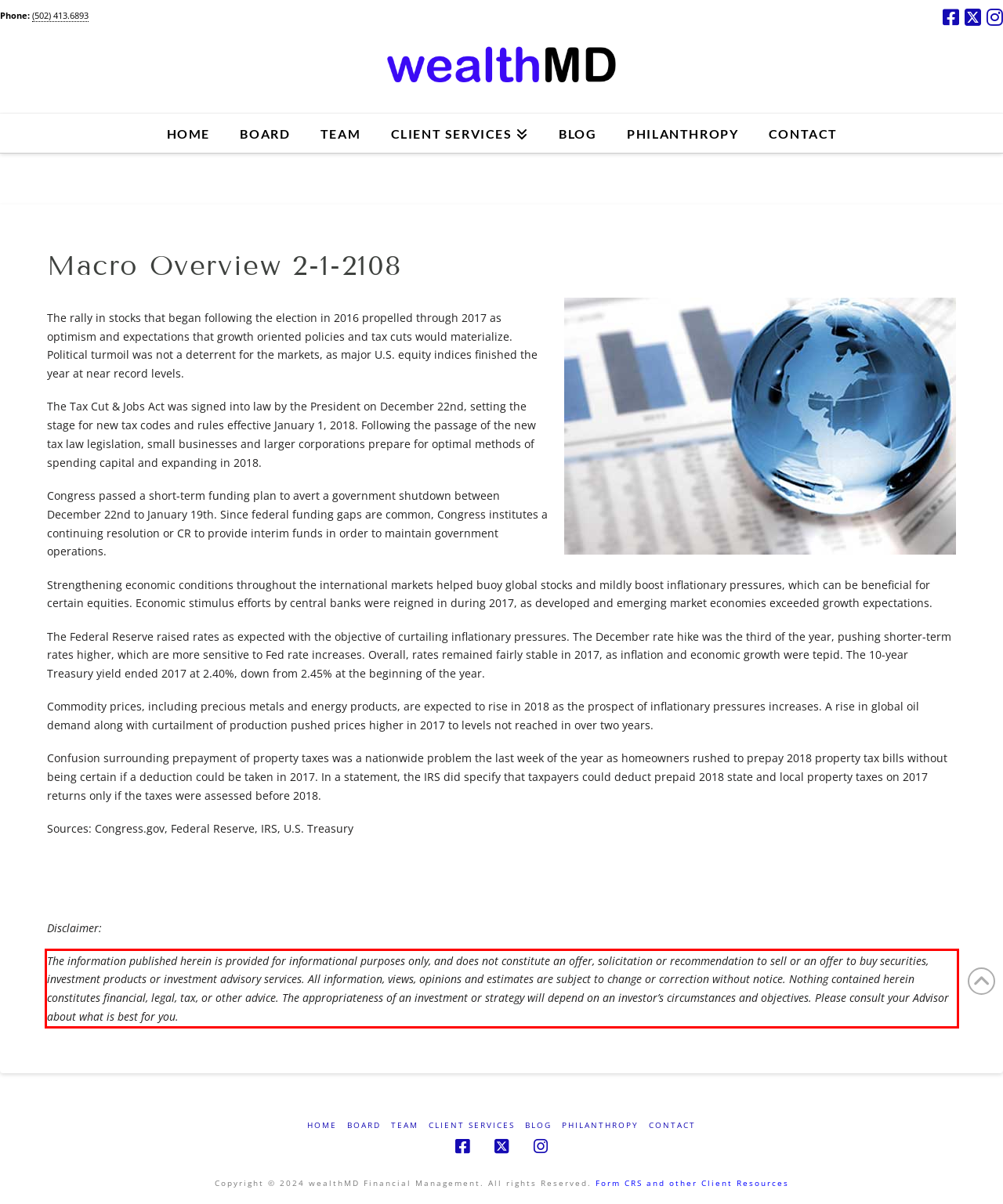The screenshot you have been given contains a UI element surrounded by a red rectangle. Use OCR to read and extract the text inside this red rectangle.

The information published herein is provided for informational purposes only, and does not constitute an offer, solicitation or recommendation to sell or an offer to buy securities, investment products or investment advisory services. All information, views, opinions and estimates are subject to change or correction without notice. Nothing contained herein constitutes financial, legal, tax, or other advice. The appropriateness of an investment or strategy will depend on an investor’s circumstances and objectives. Please consult your Advisor about what is best for you.